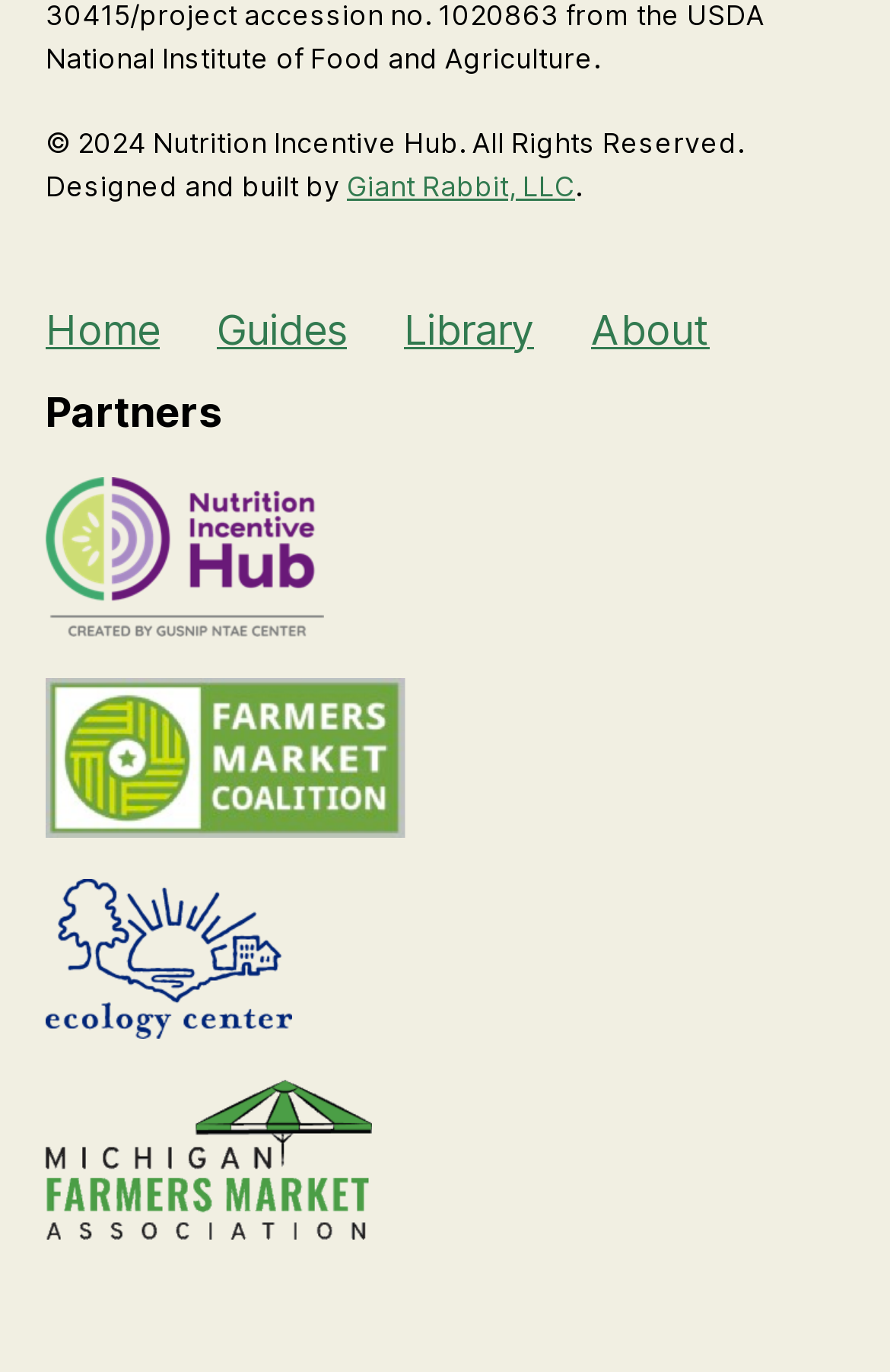Please identify the bounding box coordinates of the element that needs to be clicked to execute the following command: "learn about the website". Provide the bounding box using four float numbers between 0 and 1, formatted as [left, top, right, bottom].

[0.664, 0.222, 0.797, 0.257]